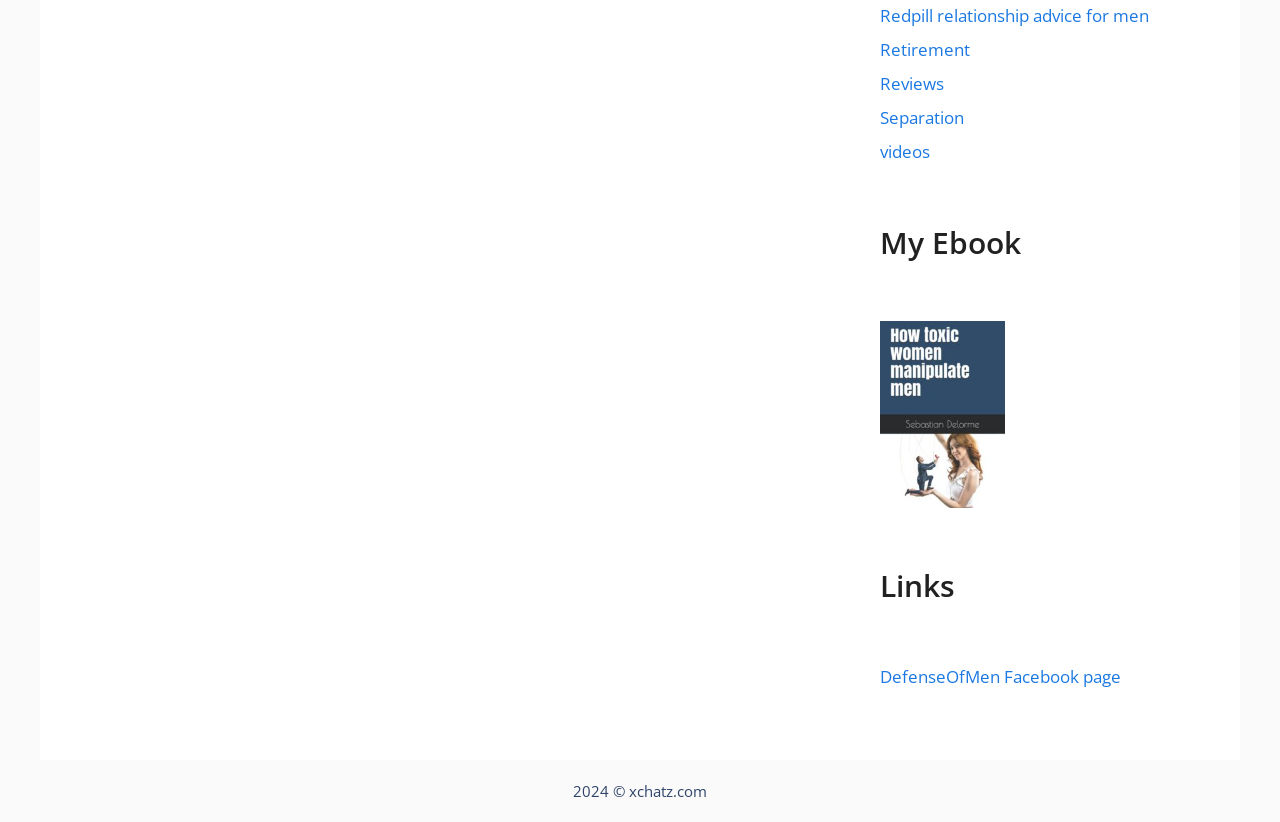Given the element description, predict the bounding box coordinates in the format (top-left x, top-left y, bottom-right x, bottom-right y), using floating point numbers between 0 and 1: Redpill relationship advice for men

[0.688, 0.005, 0.898, 0.033]